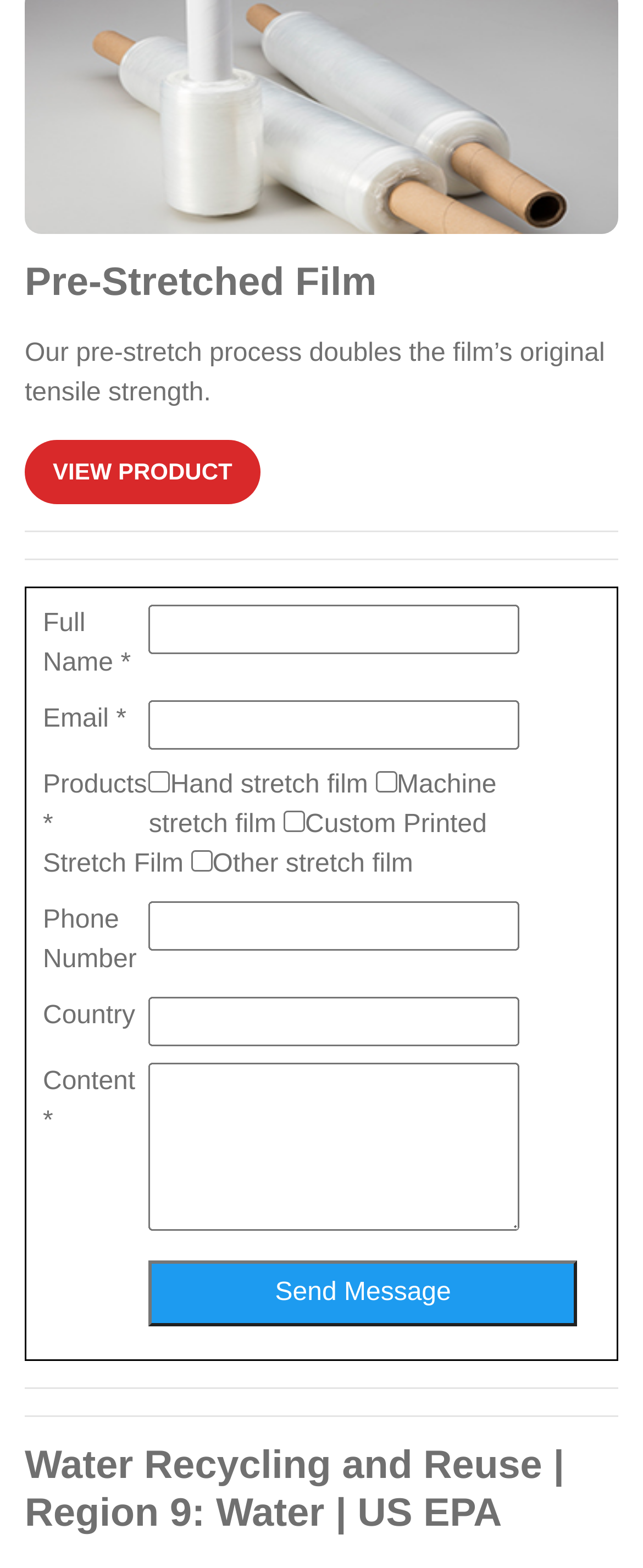Identify the bounding box coordinates for the UI element that matches this description: "parent_node: Content * name="content"".

[0.231, 0.678, 0.808, 0.785]